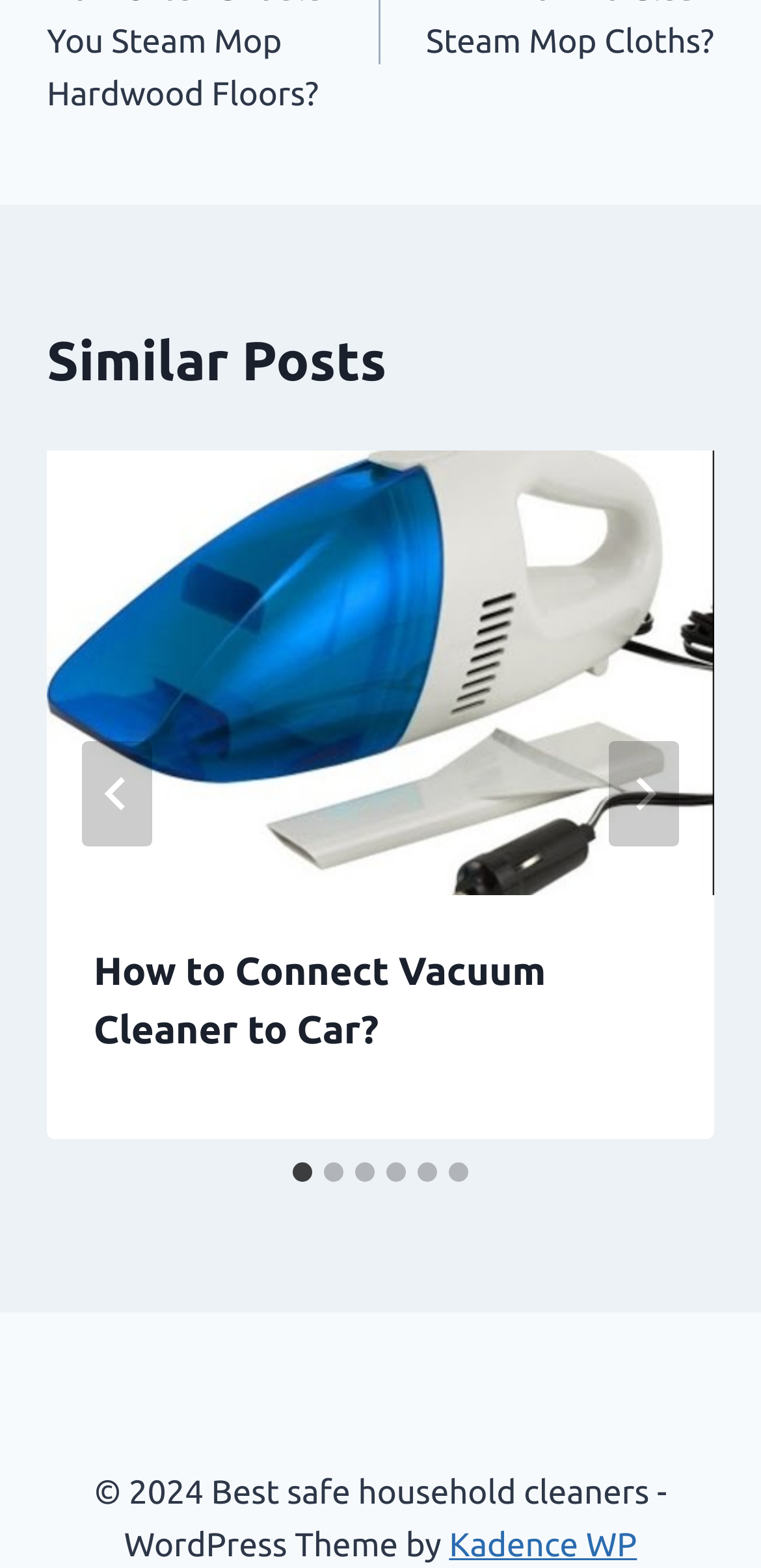What is the title of the first article?
Based on the image content, provide your answer in one word or a short phrase.

How to Connect Vacuum Cleaner to Car?